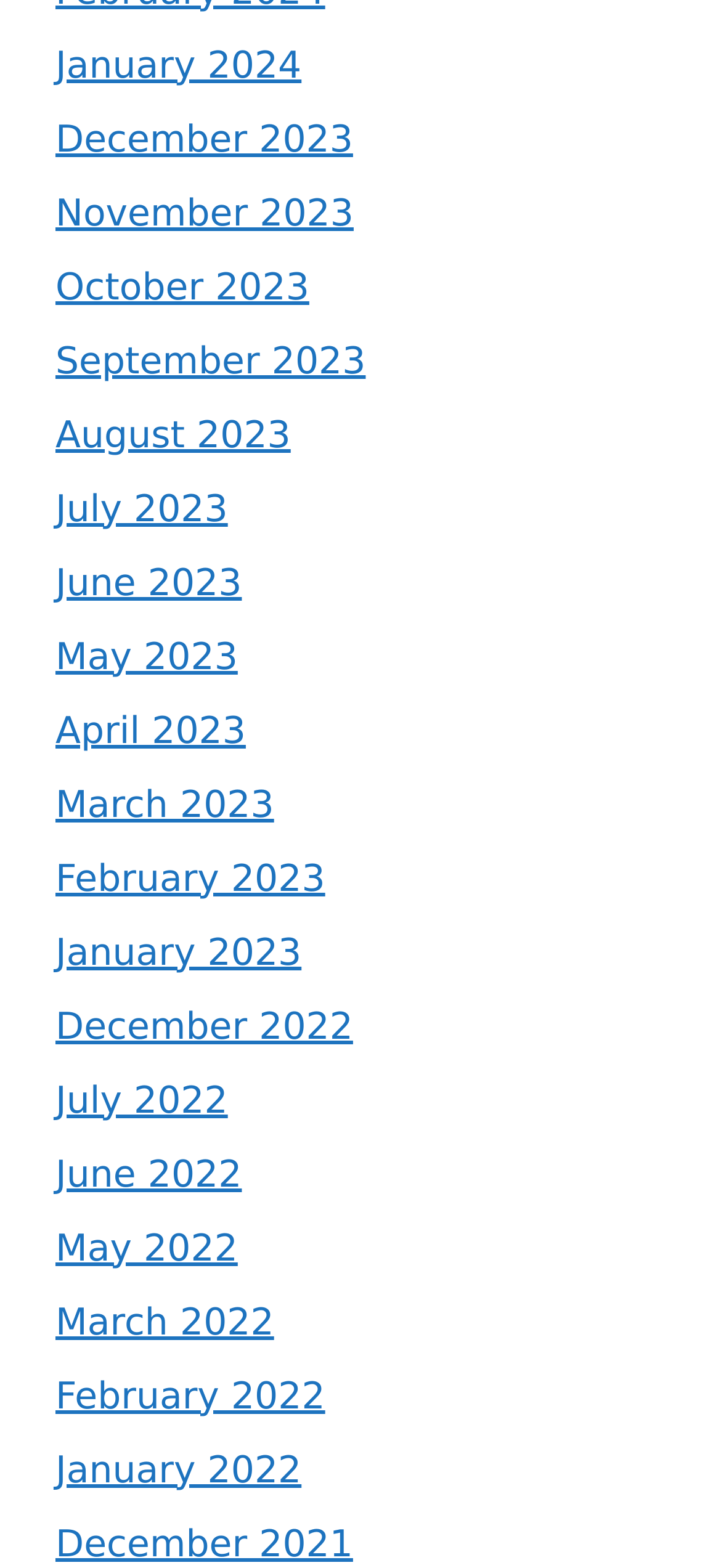Please provide the bounding box coordinates for the element that needs to be clicked to perform the following instruction: "go to December 2023". The coordinates should be given as four float numbers between 0 and 1, i.e., [left, top, right, bottom].

[0.077, 0.074, 0.49, 0.102]